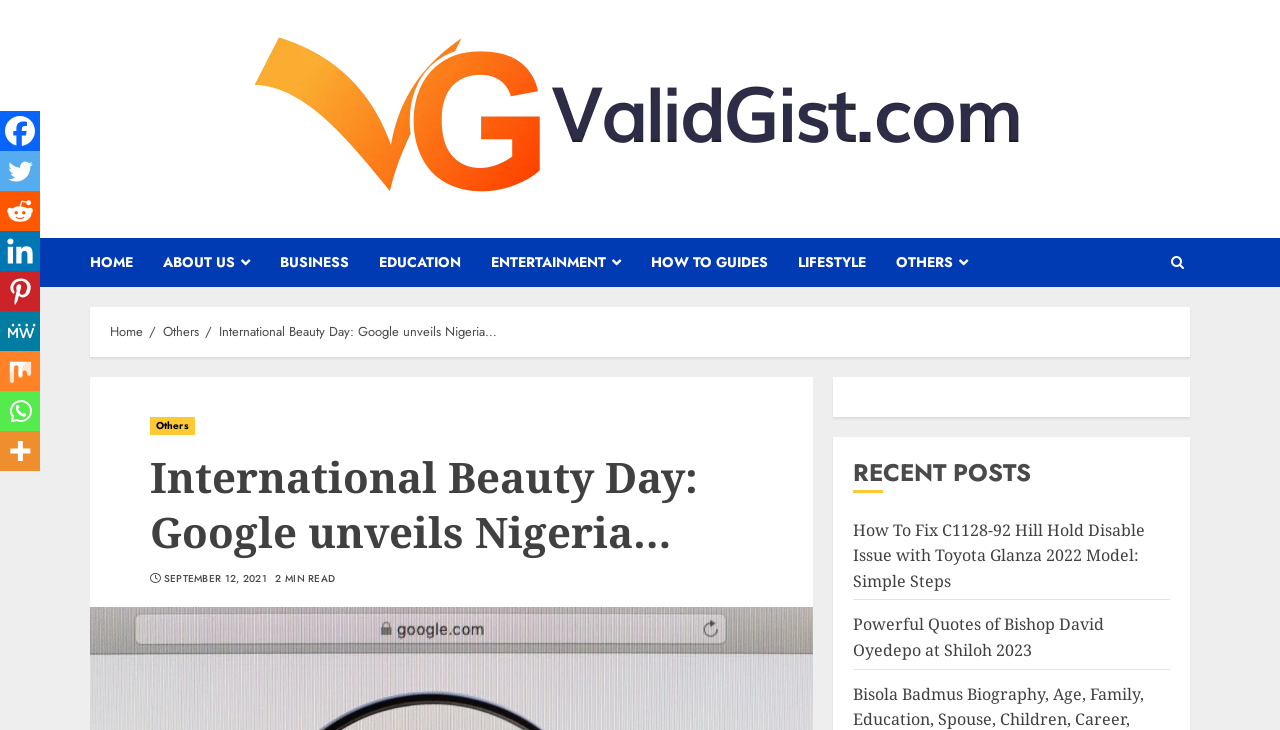Please identify the bounding box coordinates of the element I should click to complete this instruction: 'visit Facebook page'. The coordinates should be given as four float numbers between 0 and 1, like this: [left, top, right, bottom].

[0.0, 0.152, 0.031, 0.207]